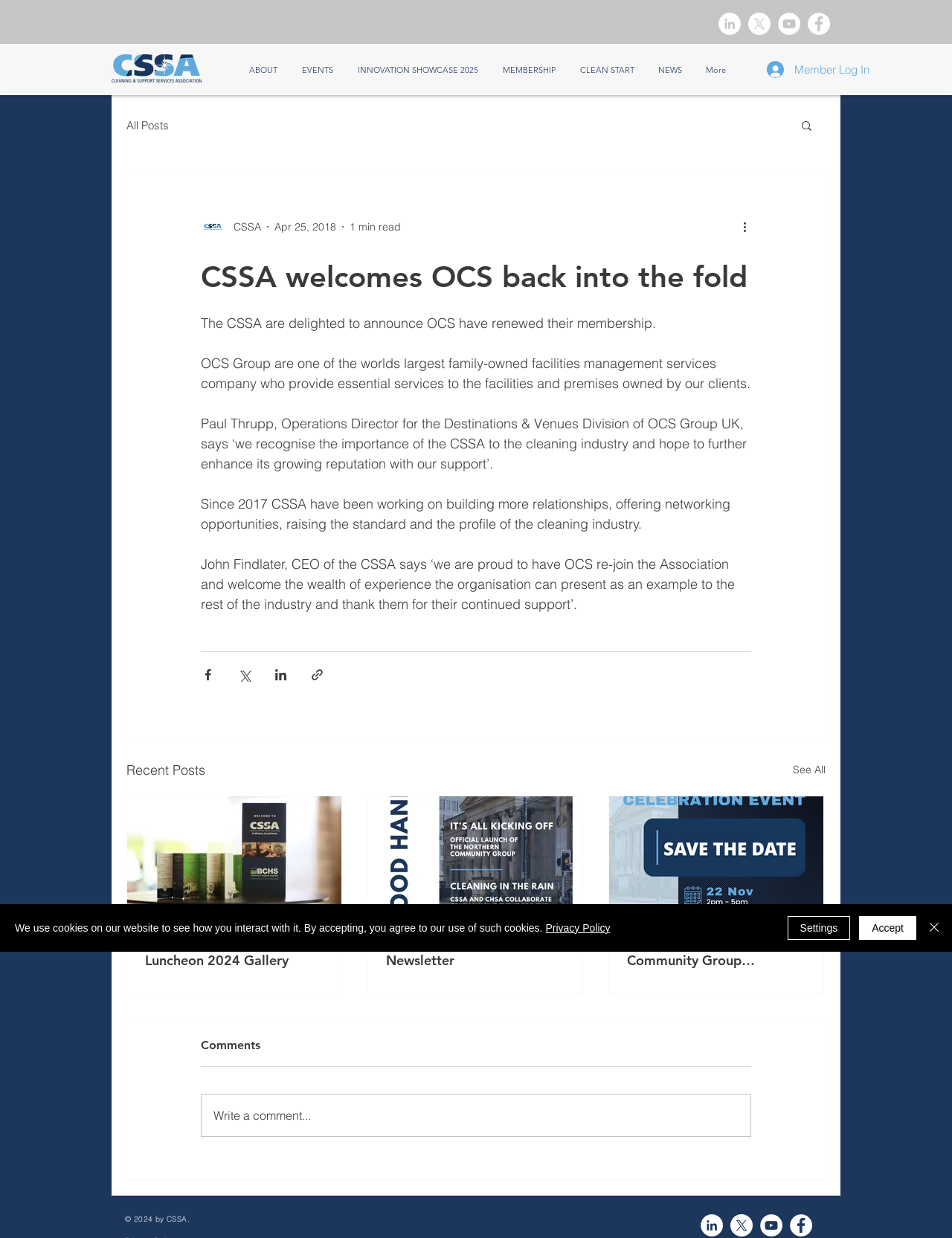Can you provide the bounding box coordinates for the element that should be clicked to implement the instruction: "Click the Member Log In button"?

[0.795, 0.045, 0.882, 0.066]